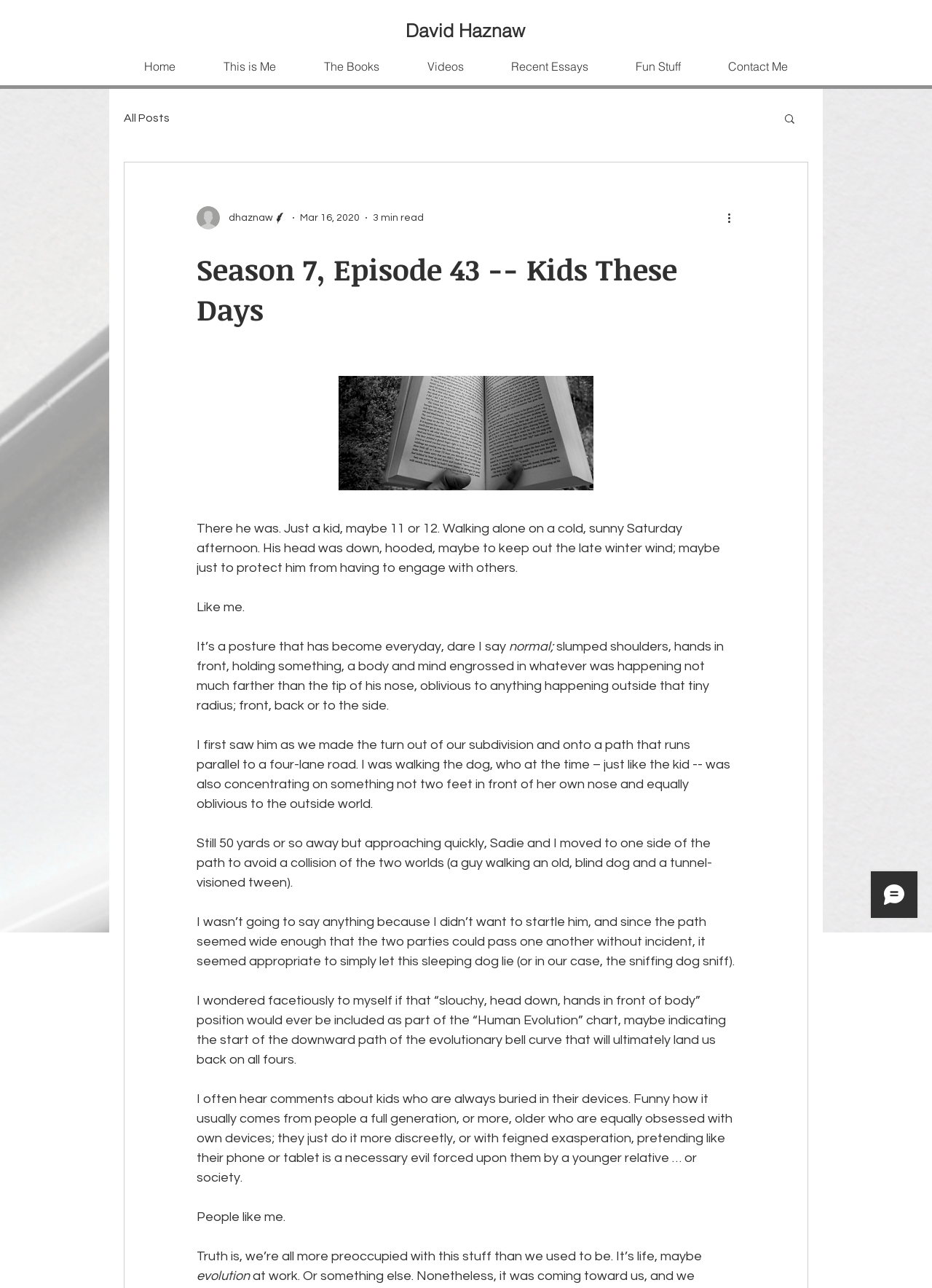Extract the bounding box coordinates for the HTML element that matches this description: "This is Me". The coordinates should be four float numbers between 0 and 1, i.e., [left, top, right, bottom].

[0.214, 0.042, 0.322, 0.061]